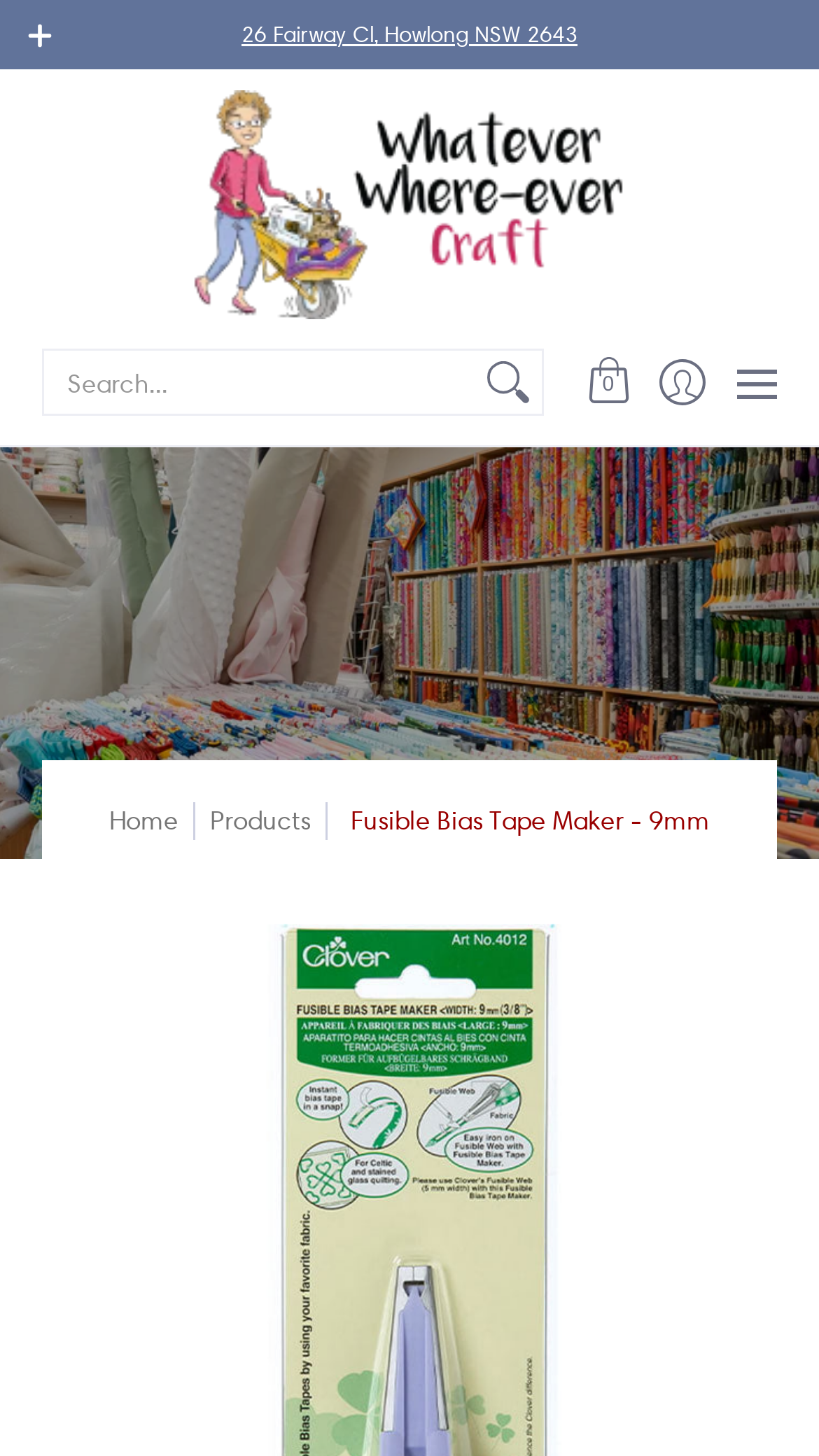What is the current cart quantity?
Please provide a full and detailed response to the question.

The current cart quantity can be found in the 'Cart' button, which has a sub-element '0' indicating that there are no items in the cart.